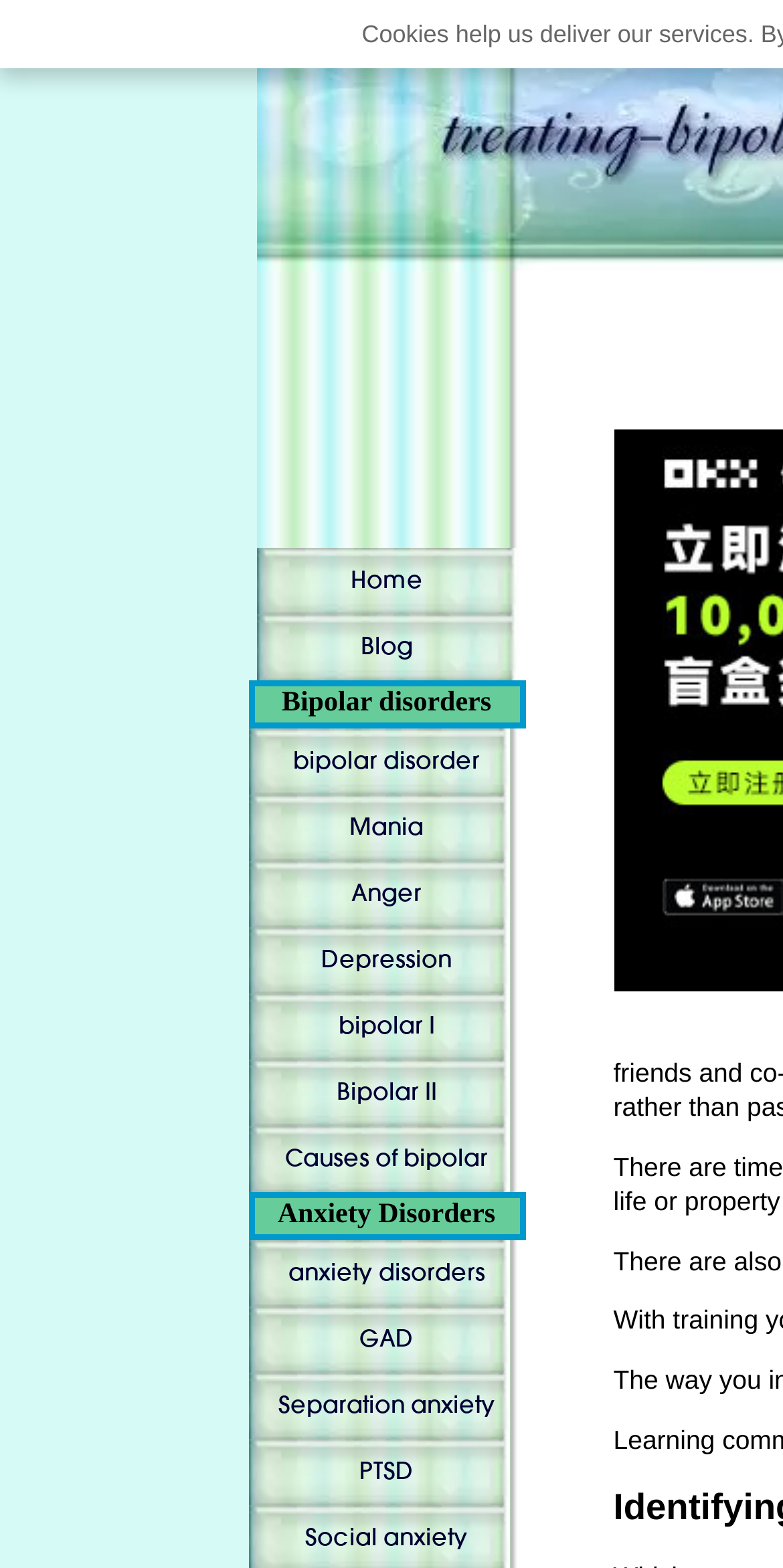Find and indicate the bounding box coordinates of the region you should select to follow the given instruction: "Explore bipolar I".

[0.317, 0.634, 0.671, 0.676]